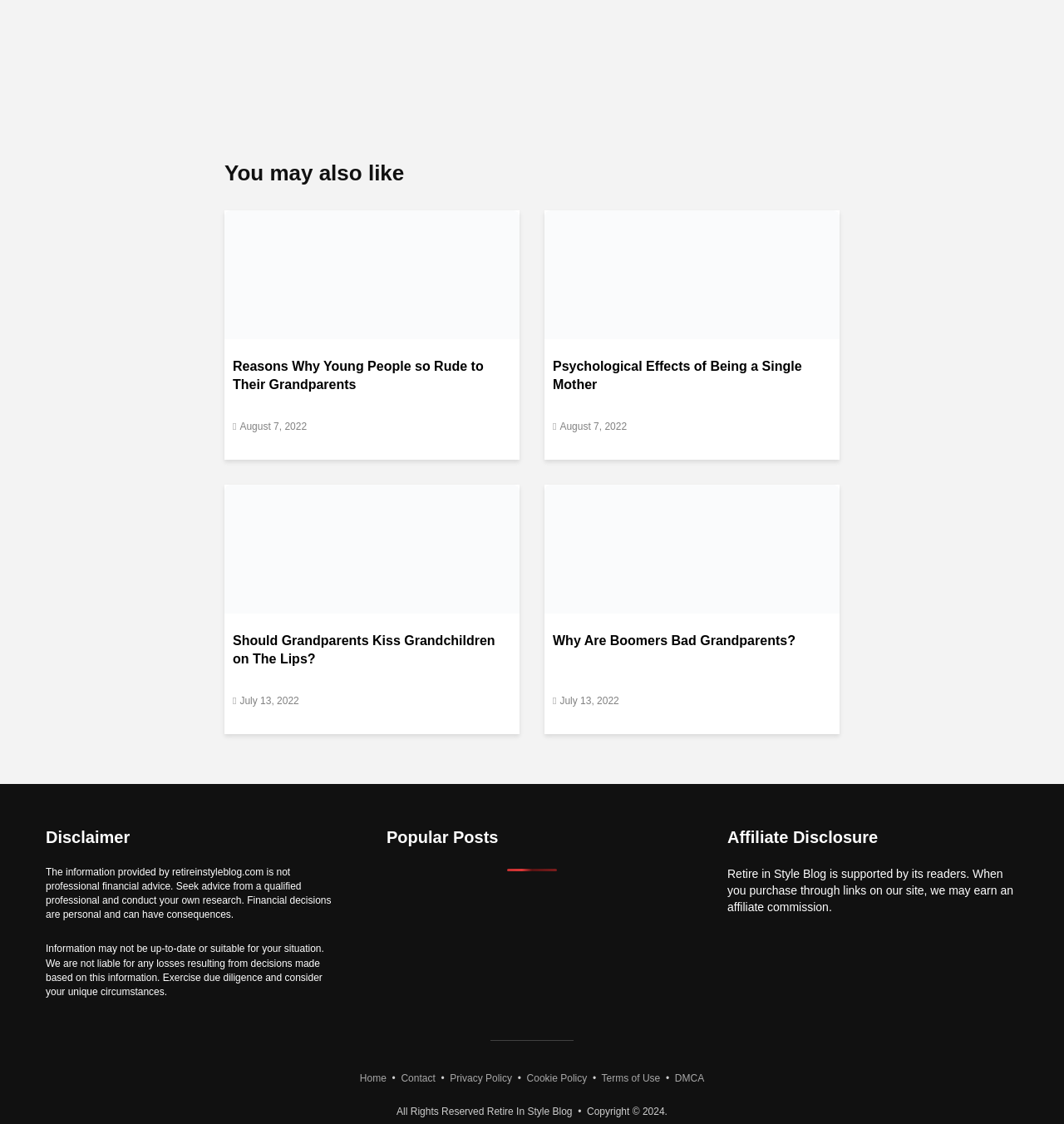Use a single word or phrase to answer the following:
What is the disclaimer about?

Financial decisions and information